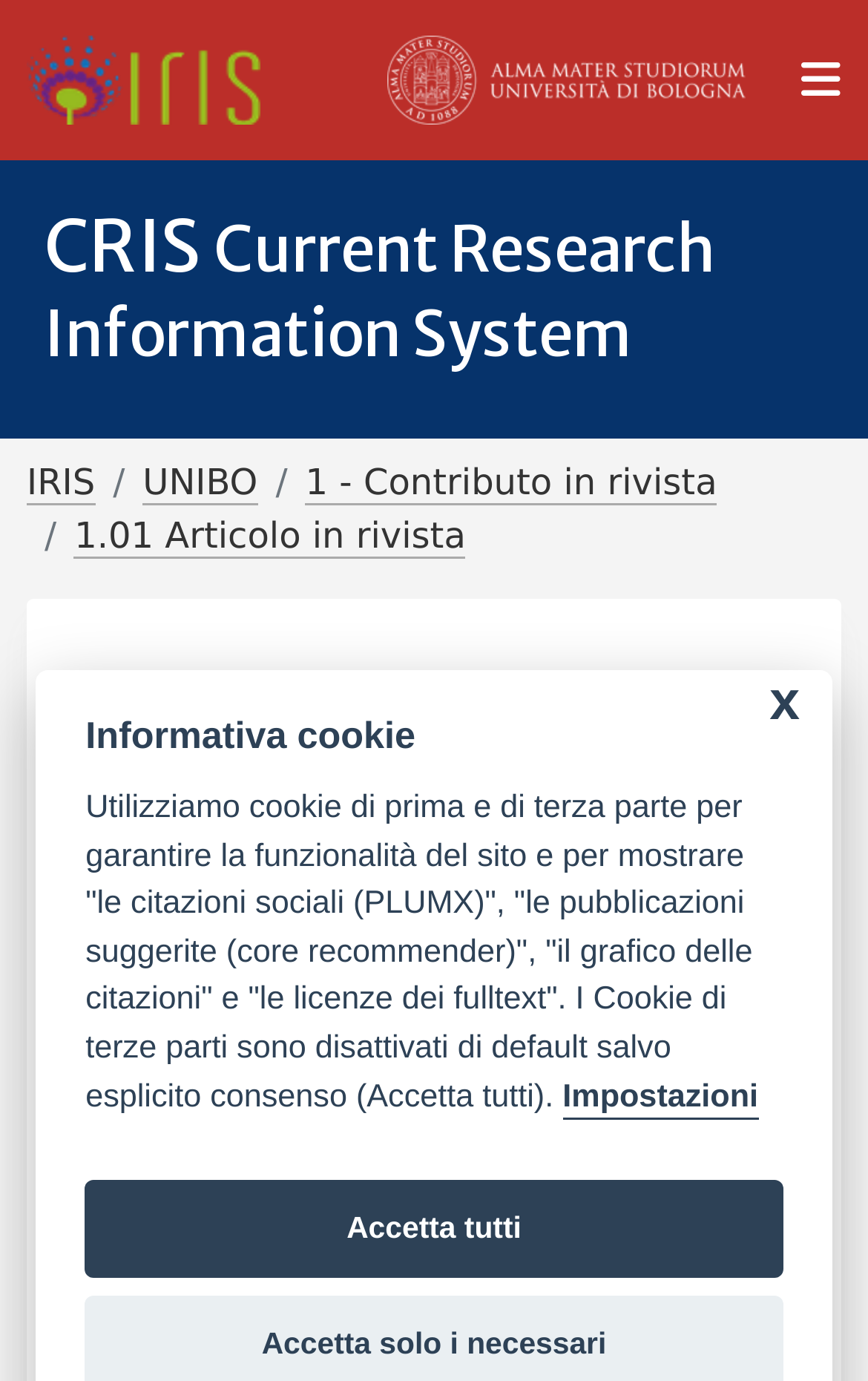What is the main heading of this webpage? Please extract and provide it.

CRIS Current Research Information System